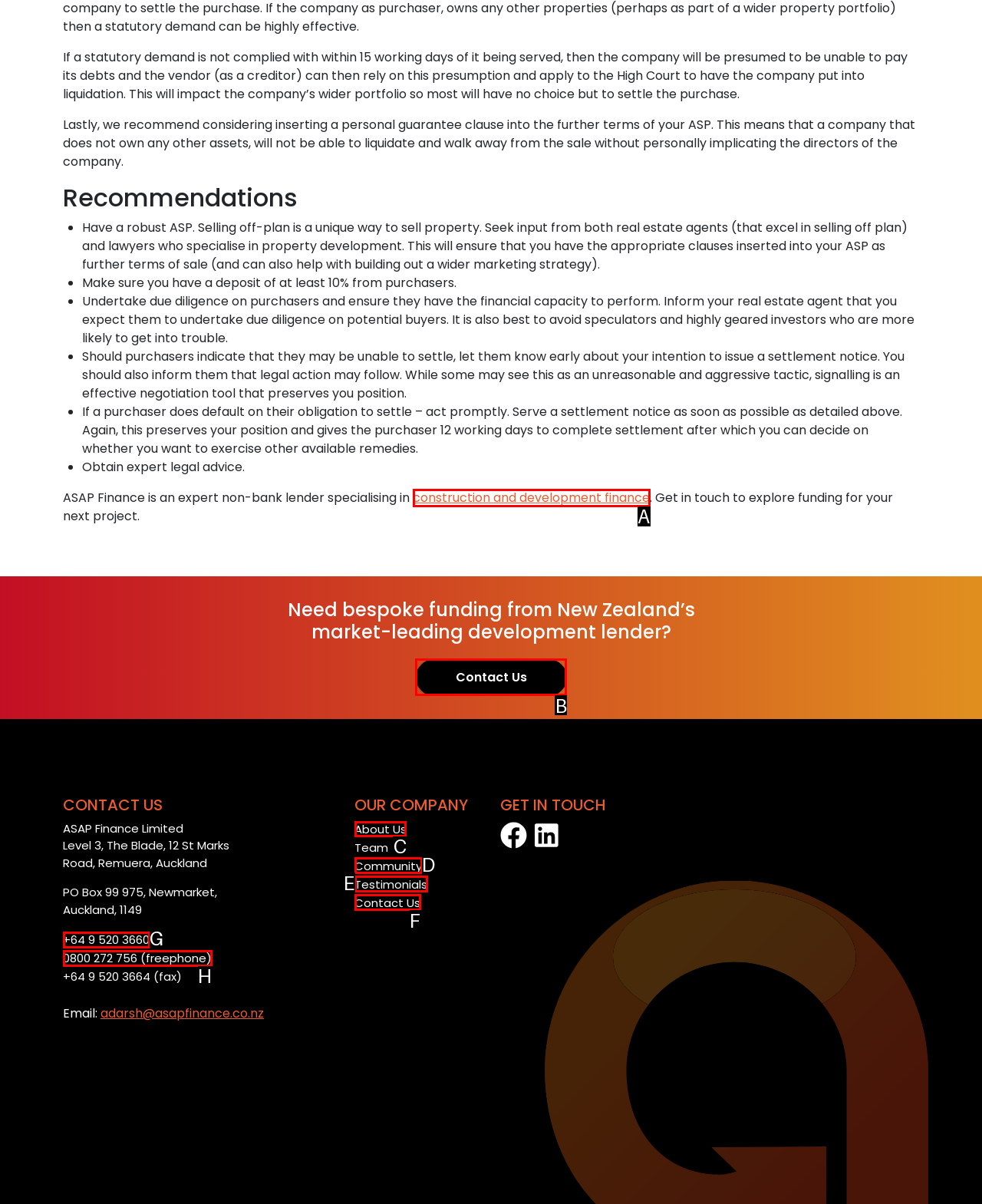From the options shown in the screenshot, tell me which lettered element I need to click to complete the task: Click 'About Us'.

C